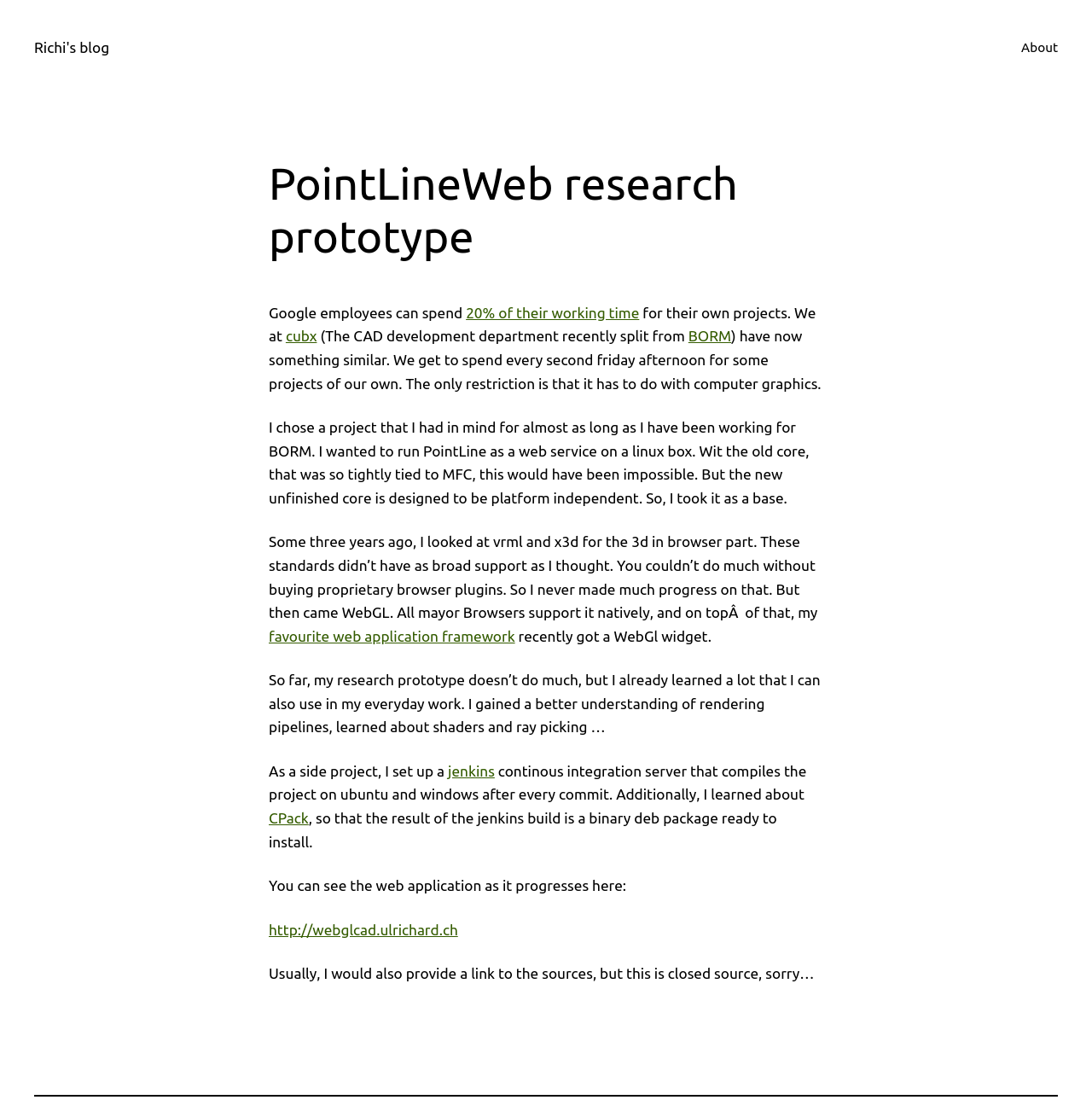What is the URL of the web application?
Based on the screenshot, answer the question with a single word or phrase.

http://webglcad.ulrichard.ch